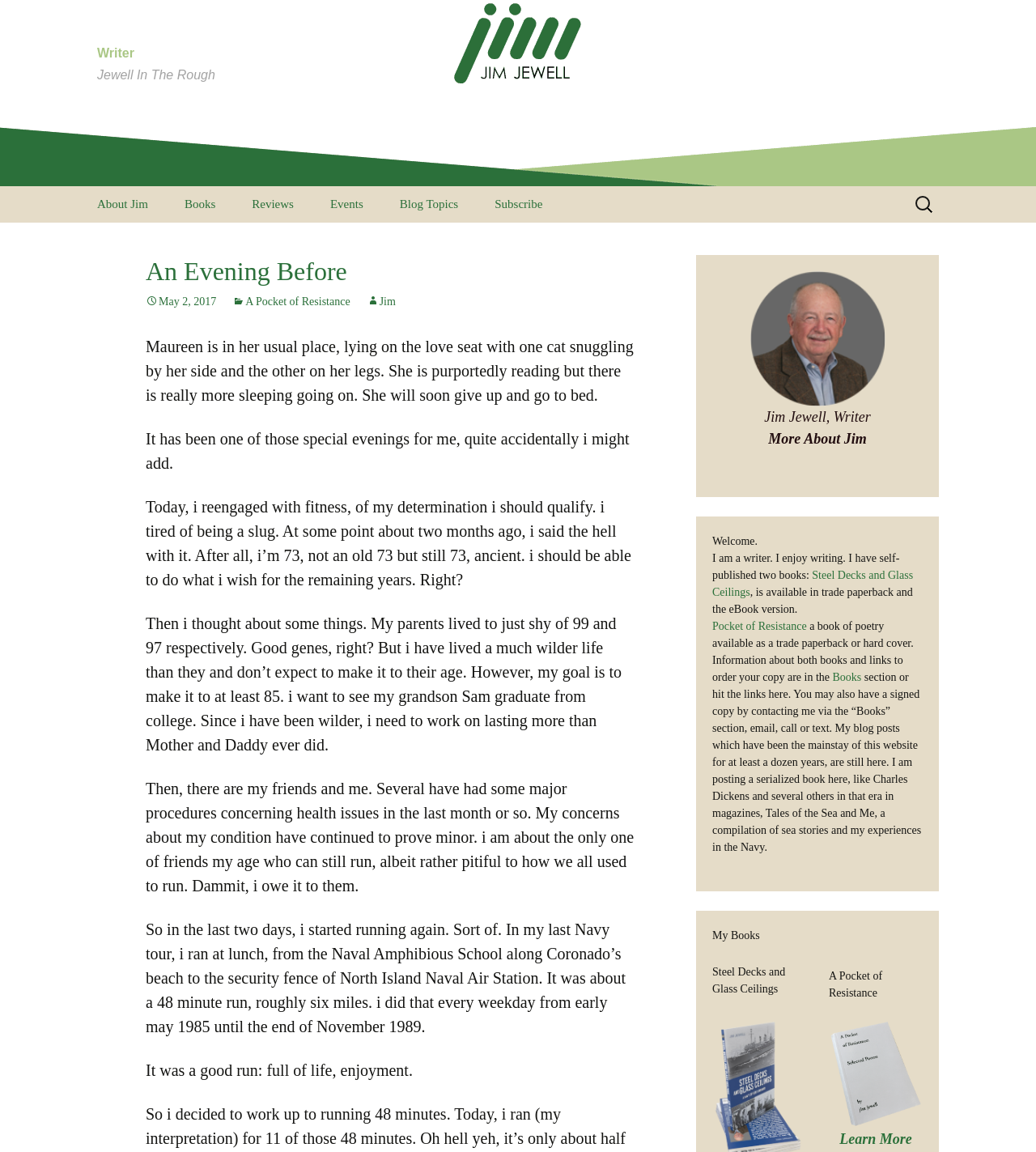Please specify the bounding box coordinates for the clickable region that will help you carry out the instruction: "View books written by Jim".

[0.162, 0.162, 0.224, 0.193]